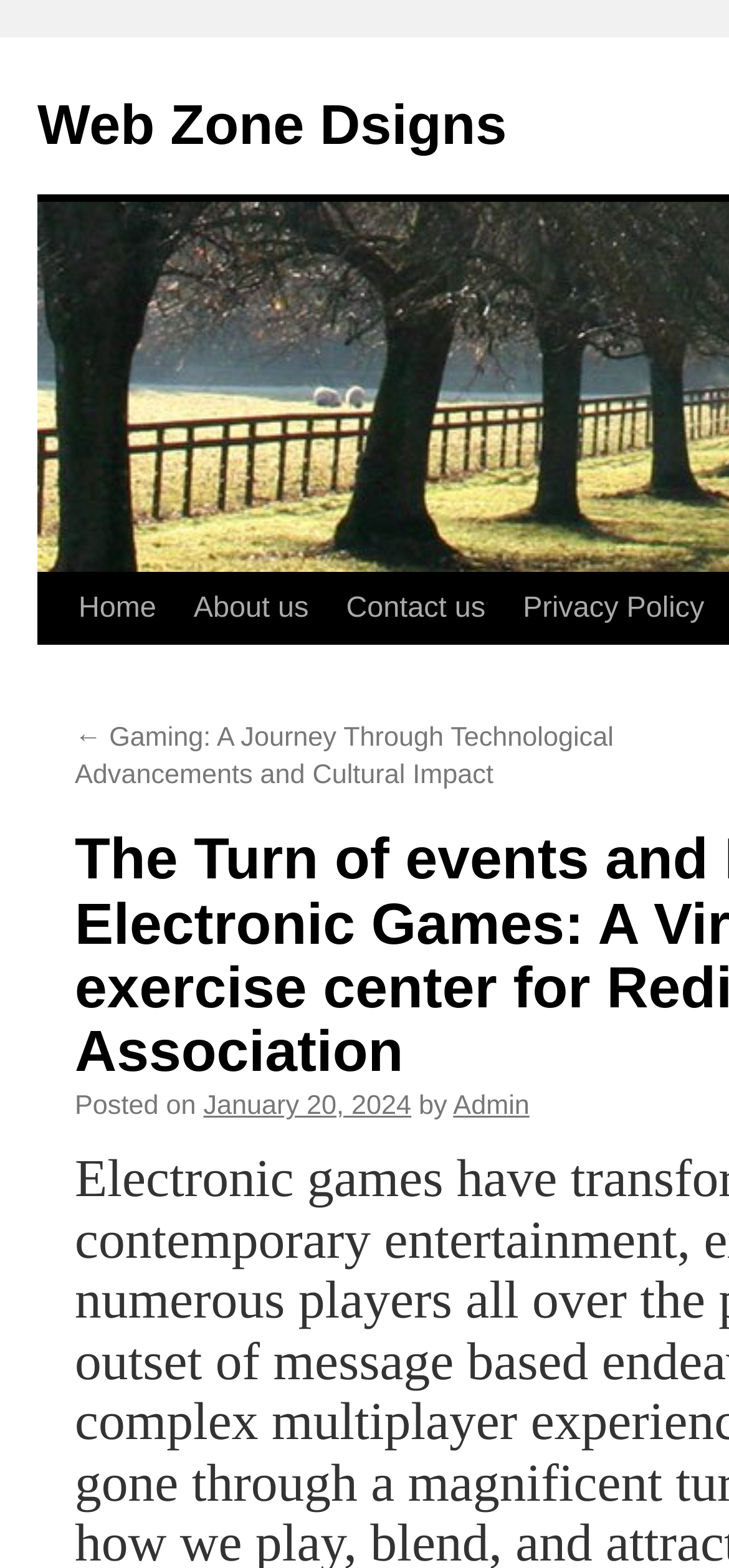Kindly determine the bounding box coordinates for the clickable area to achieve the given instruction: "view previous article".

[0.103, 0.461, 0.842, 0.504]